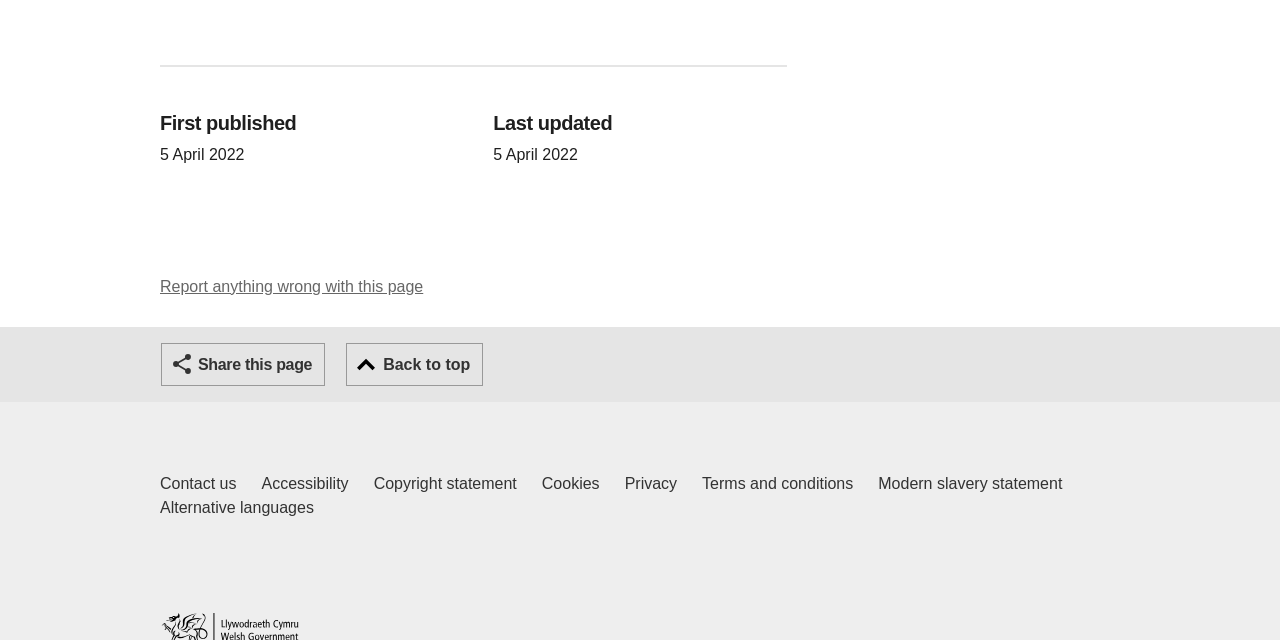What is the publication date of the content?
Look at the screenshot and give a one-word or phrase answer.

5 April 2022